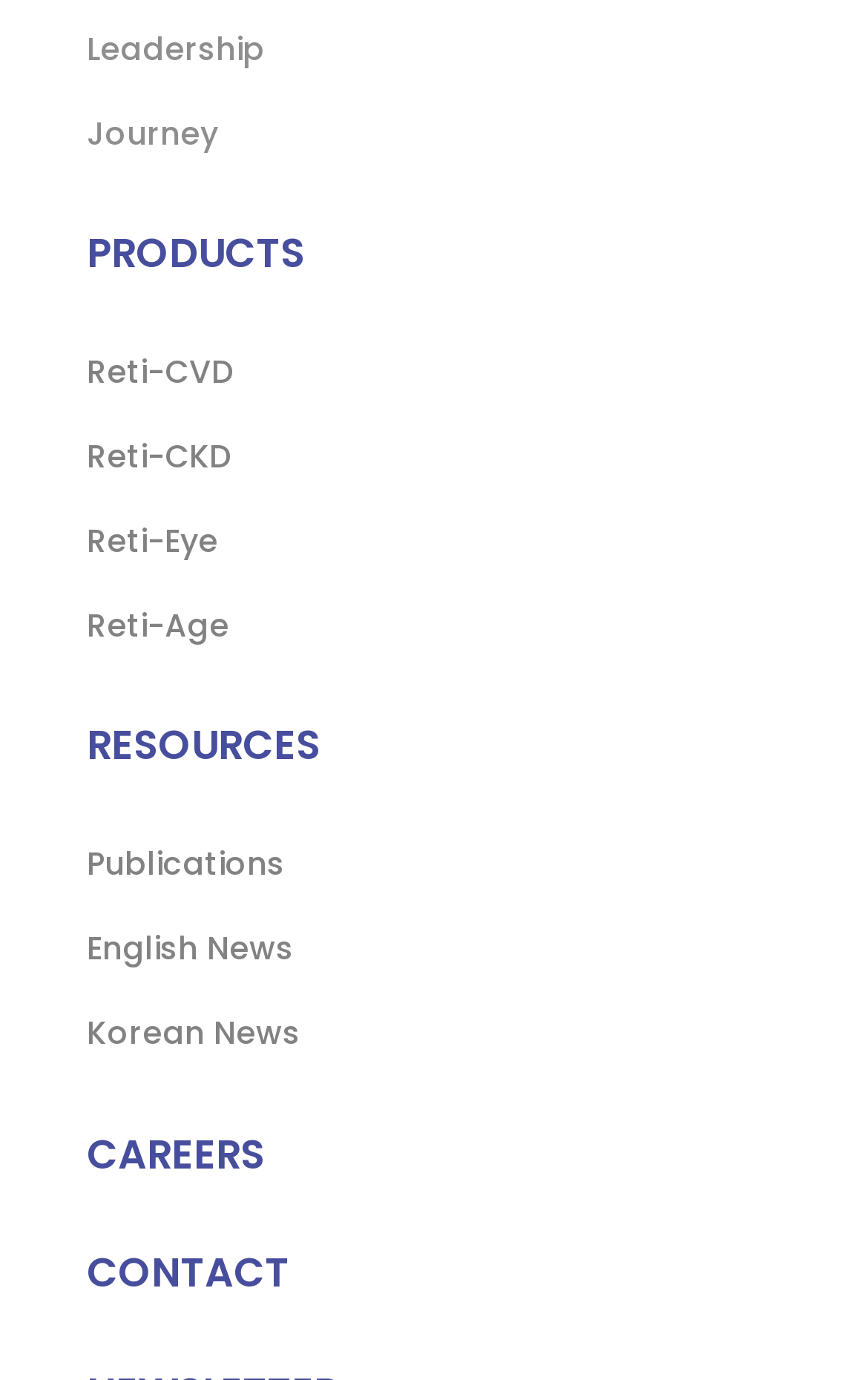Can you pinpoint the bounding box coordinates for the clickable element required for this instruction: "Contact us"? The coordinates should be four float numbers between 0 and 1, i.e., [left, top, right, bottom].

[0.1, 0.902, 0.333, 0.943]